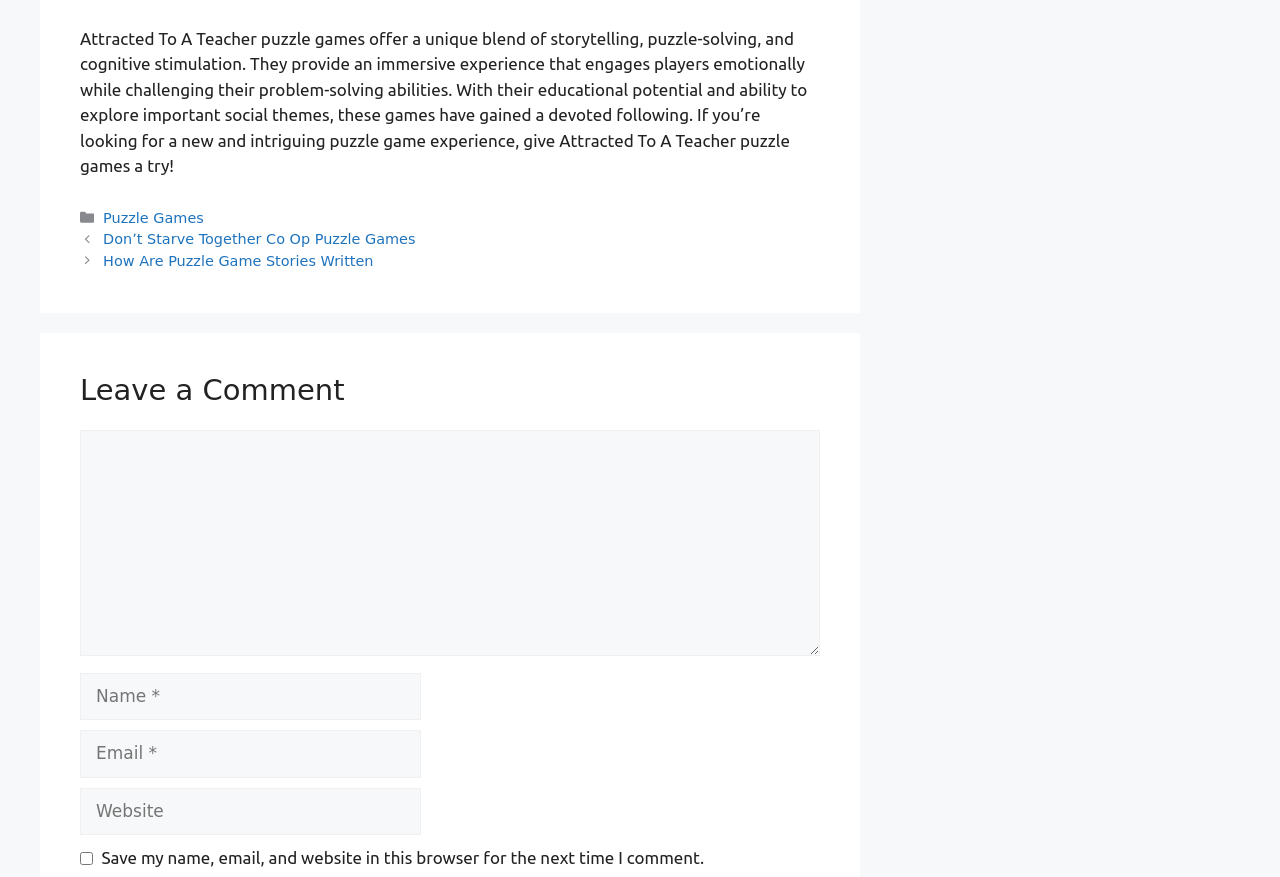What is the category of the post 'Donʼt Starve Together Co Op Puzzle Games'?
Based on the image, give a concise answer in the form of a single word or short phrase.

Puzzle Games